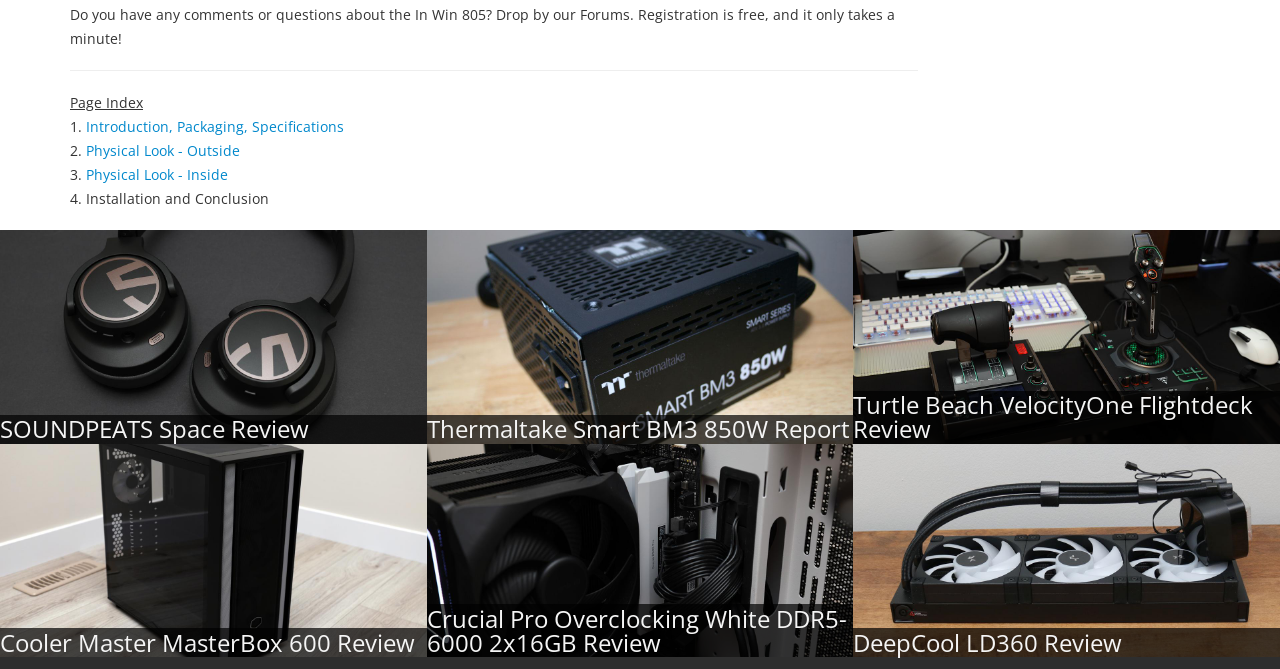Determine the bounding box coordinates for the region that must be clicked to execute the following instruction: "Read the Cooler Master MasterBox 600 Review".

[0.0, 0.935, 0.324, 0.984]